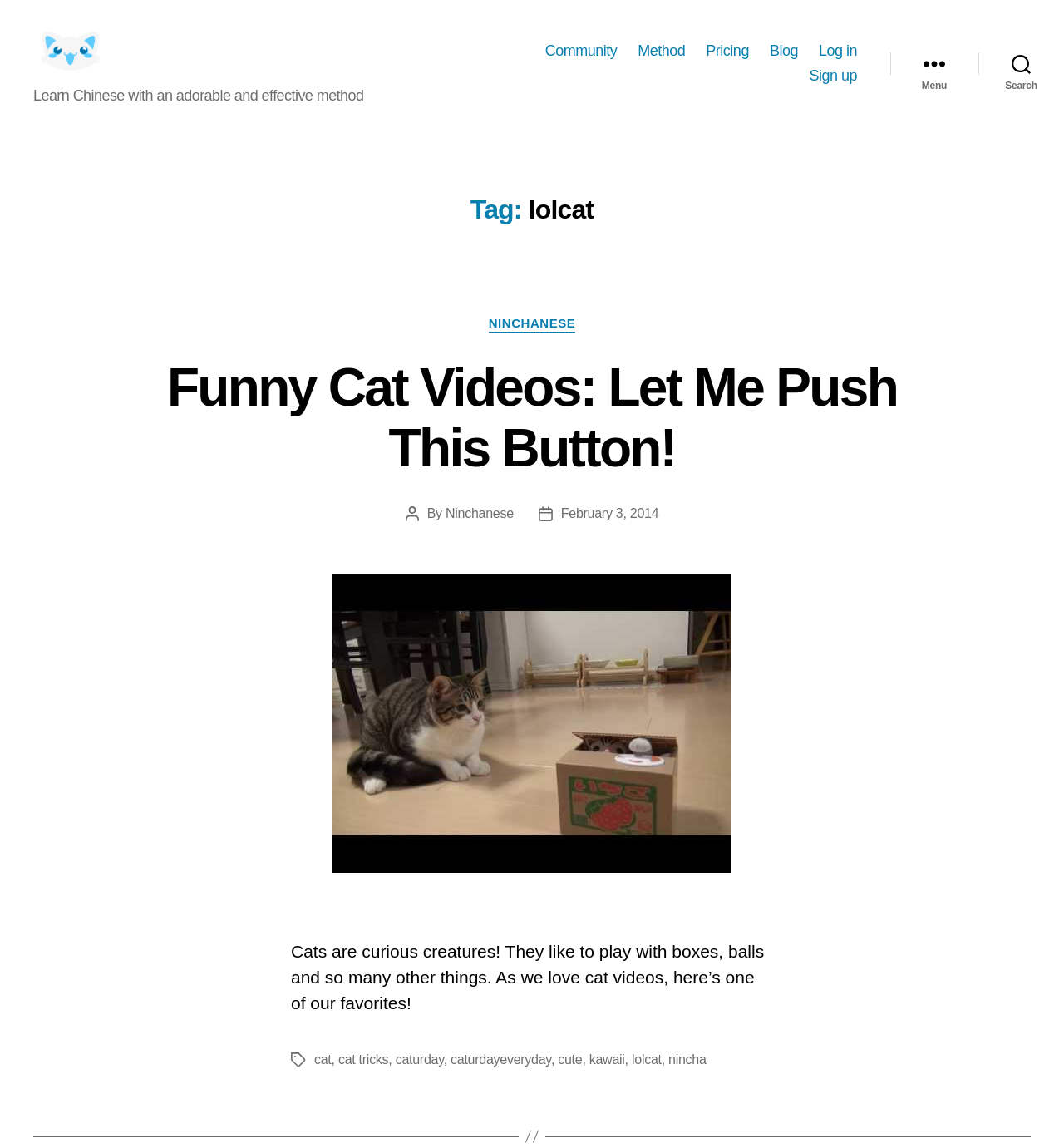From the element description: "parent_node: Ninchanese", extract the bounding box coordinates of the UI element. The coordinates should be expressed as four float numbers between 0 and 1, in the order [left, top, right, bottom].

[0.031, 0.02, 0.125, 0.074]